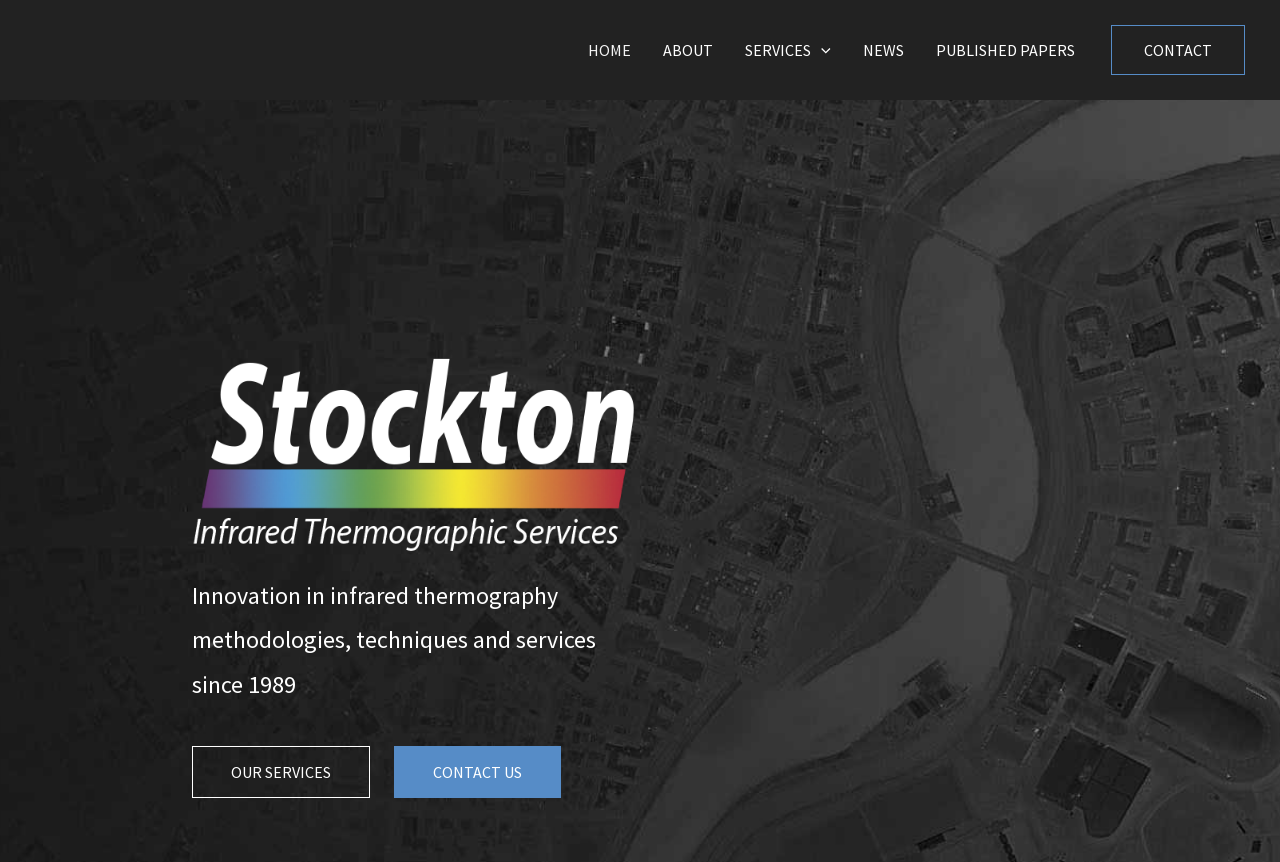Locate the bounding box coordinates of the clickable region necessary to complete the following instruction: "expand services menu". Provide the coordinates in the format of four float numbers between 0 and 1, i.e., [left, top, right, bottom].

[0.634, 0.0, 0.649, 0.116]